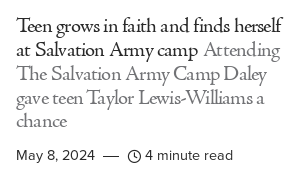Provide a one-word or brief phrase answer to the question:
What is the estimated reading time of the article?

four minutes